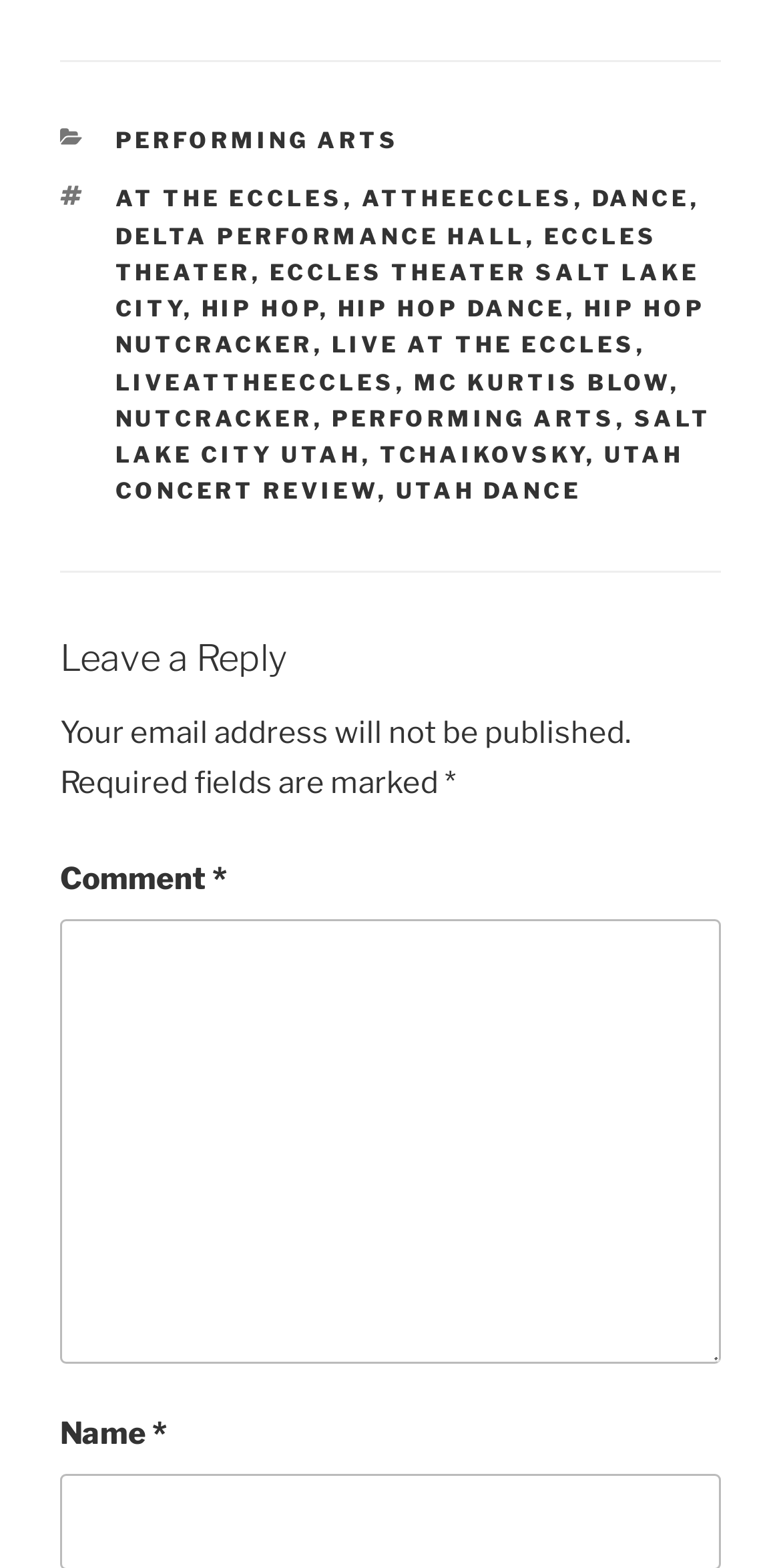What is the purpose of the textbox?
Please ensure your answer is as detailed and informative as possible.

The textbox is labeled as 'Comment *' and is required. The text above it says 'Leave a Reply', which suggests that the purpose of the textbox is to leave a comment or reply to something.